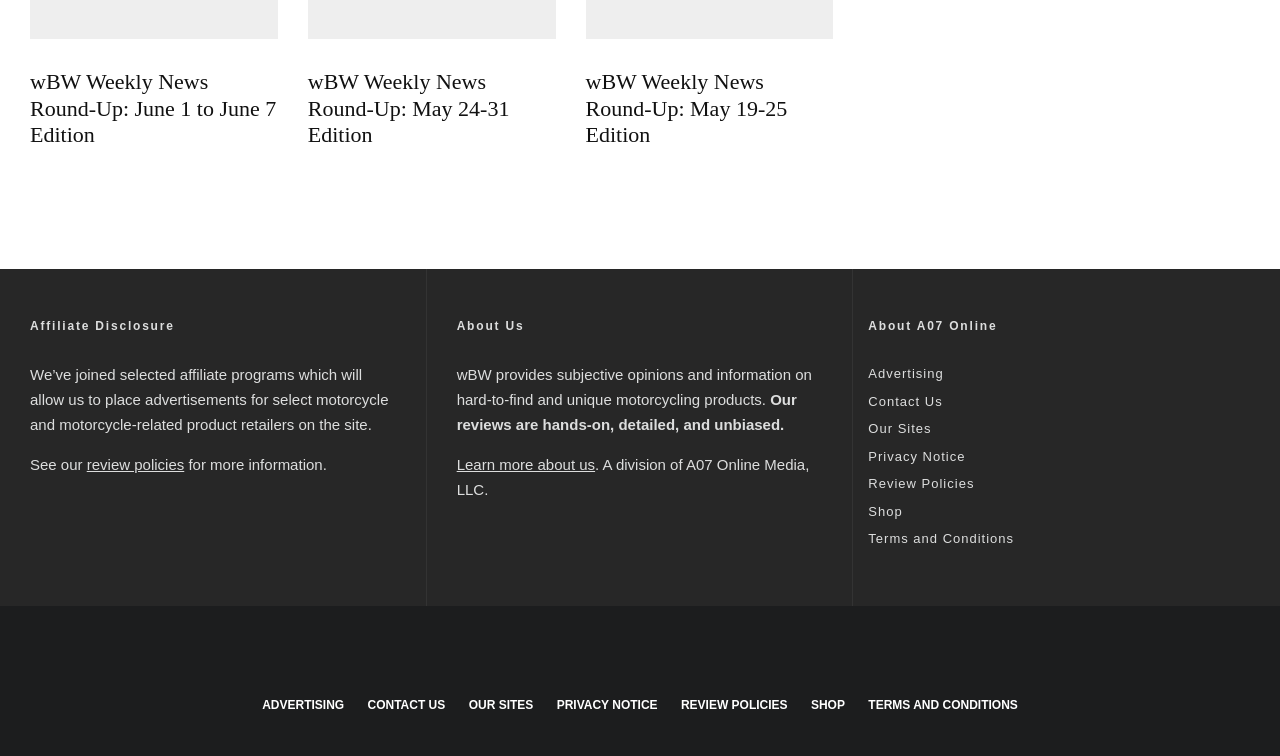Determine the bounding box coordinates of the clickable element to achieve the following action: 'read wBW Weekly News Round-Up: June 1 to June 7 Edition'. Provide the coordinates as four float values between 0 and 1, formatted as [left, top, right, bottom].

[0.023, 0.052, 0.217, 0.197]